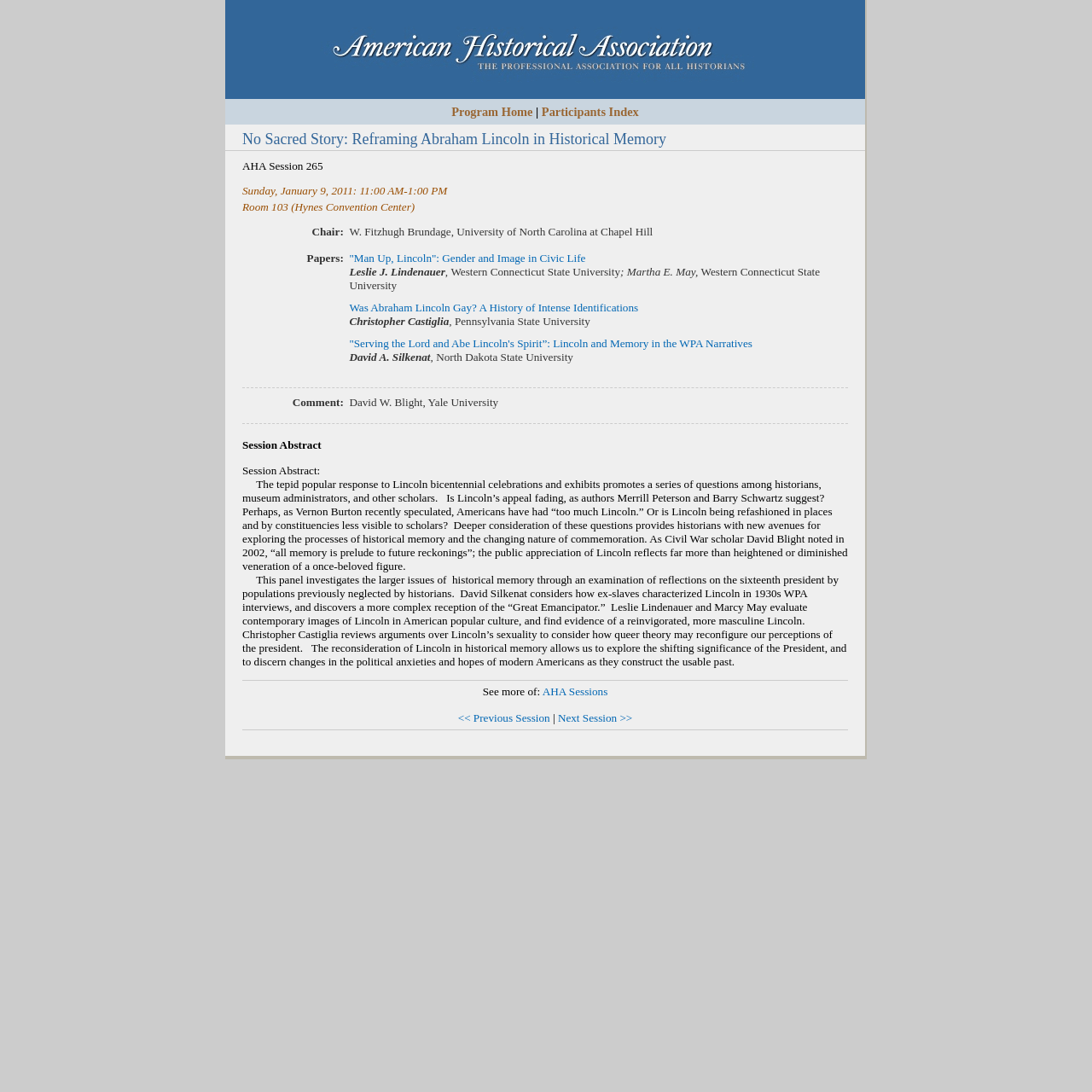Show the bounding box coordinates of the region that should be clicked to follow the instruction: "Click on the 'Program Home' link."

[0.206, 0.082, 0.792, 0.093]